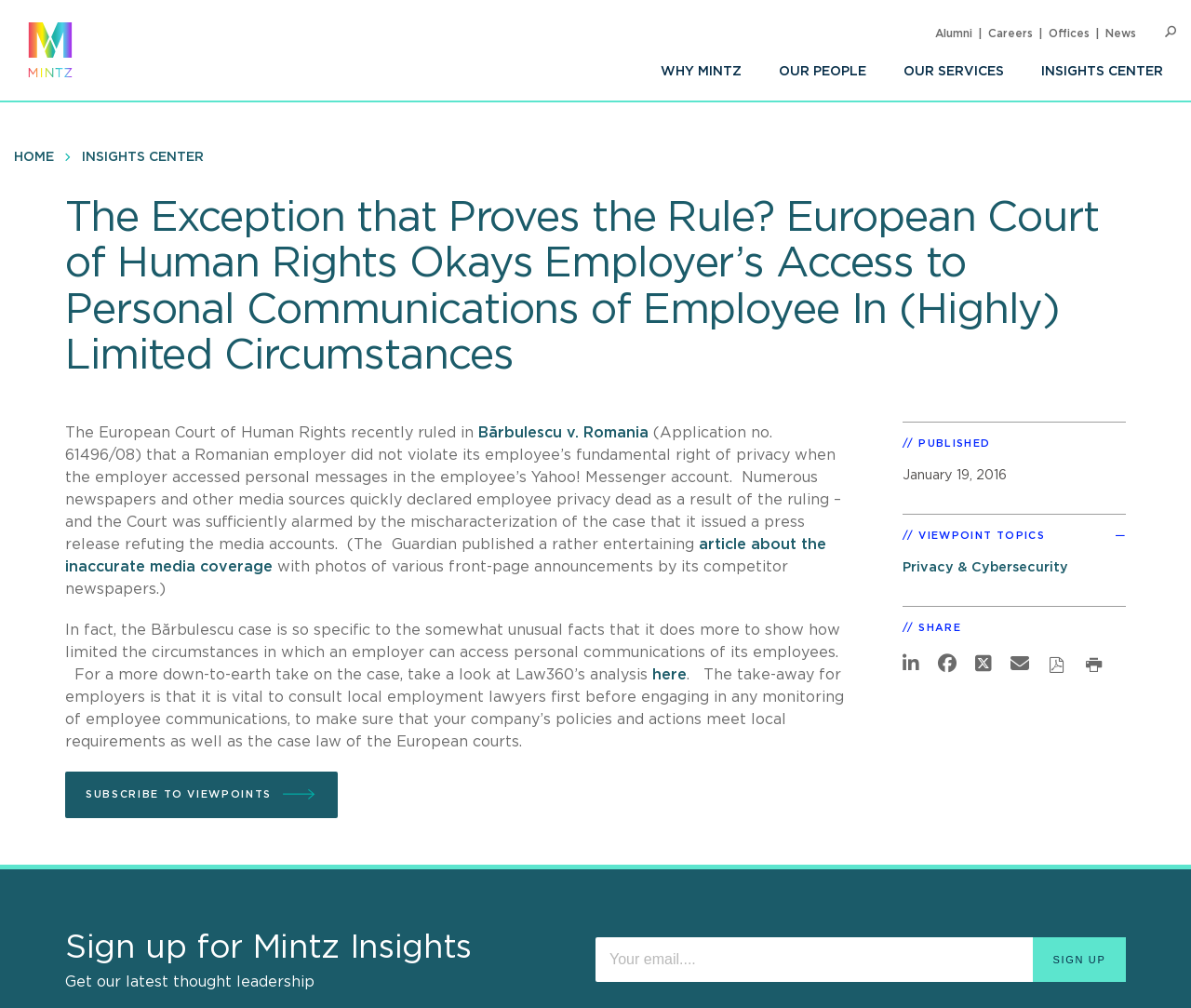Specify the bounding box coordinates for the region that must be clicked to perform the given instruction: "Subscribe to Viewpoints".

[0.055, 0.765, 0.283, 0.812]